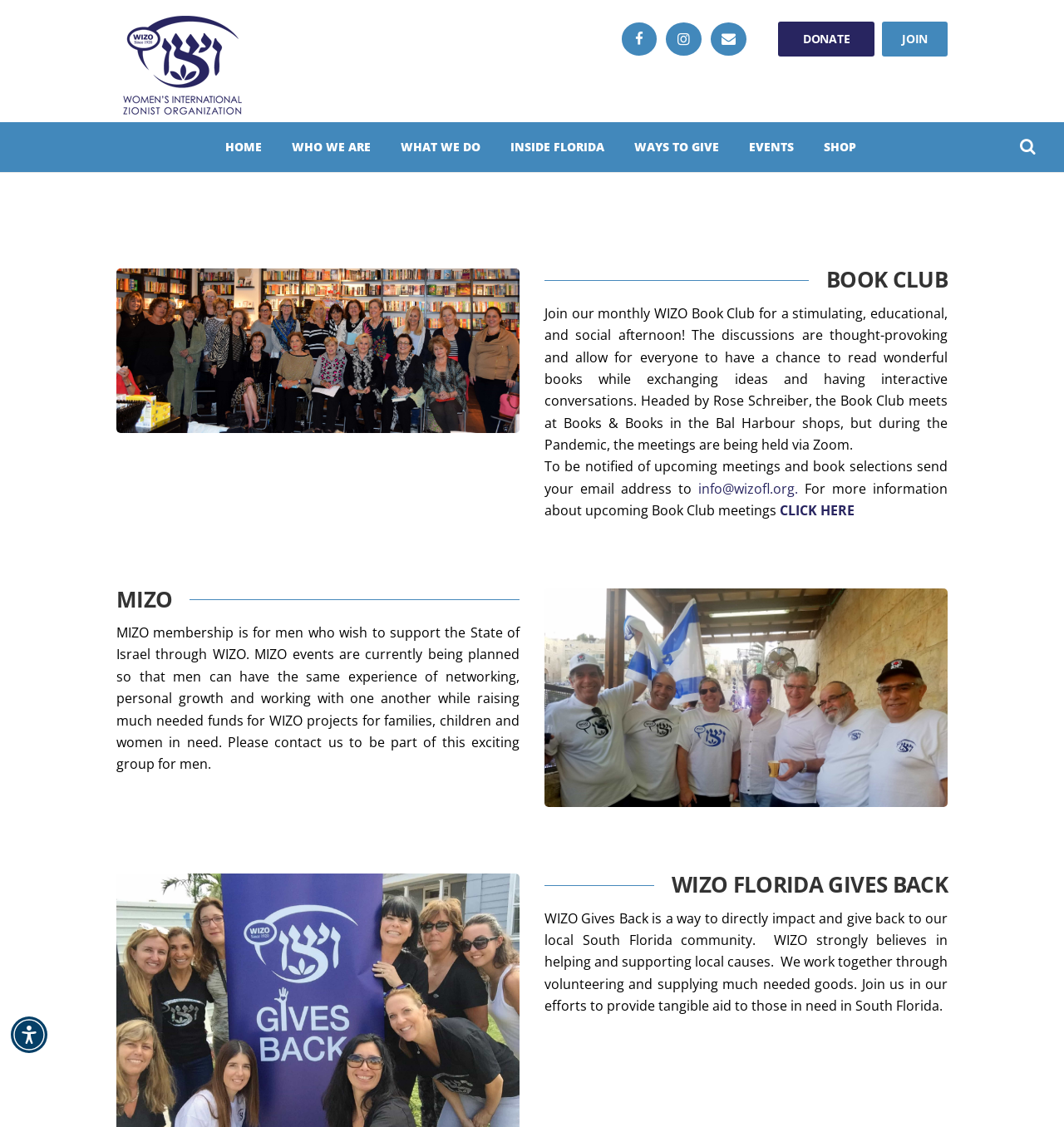Identify the bounding box coordinates of the section to be clicked to complete the task described by the following instruction: "Join the WIZO Book Club". The coordinates should be four float numbers between 0 and 1, formatted as [left, top, right, bottom].

[0.76, 0.238, 0.891, 0.258]